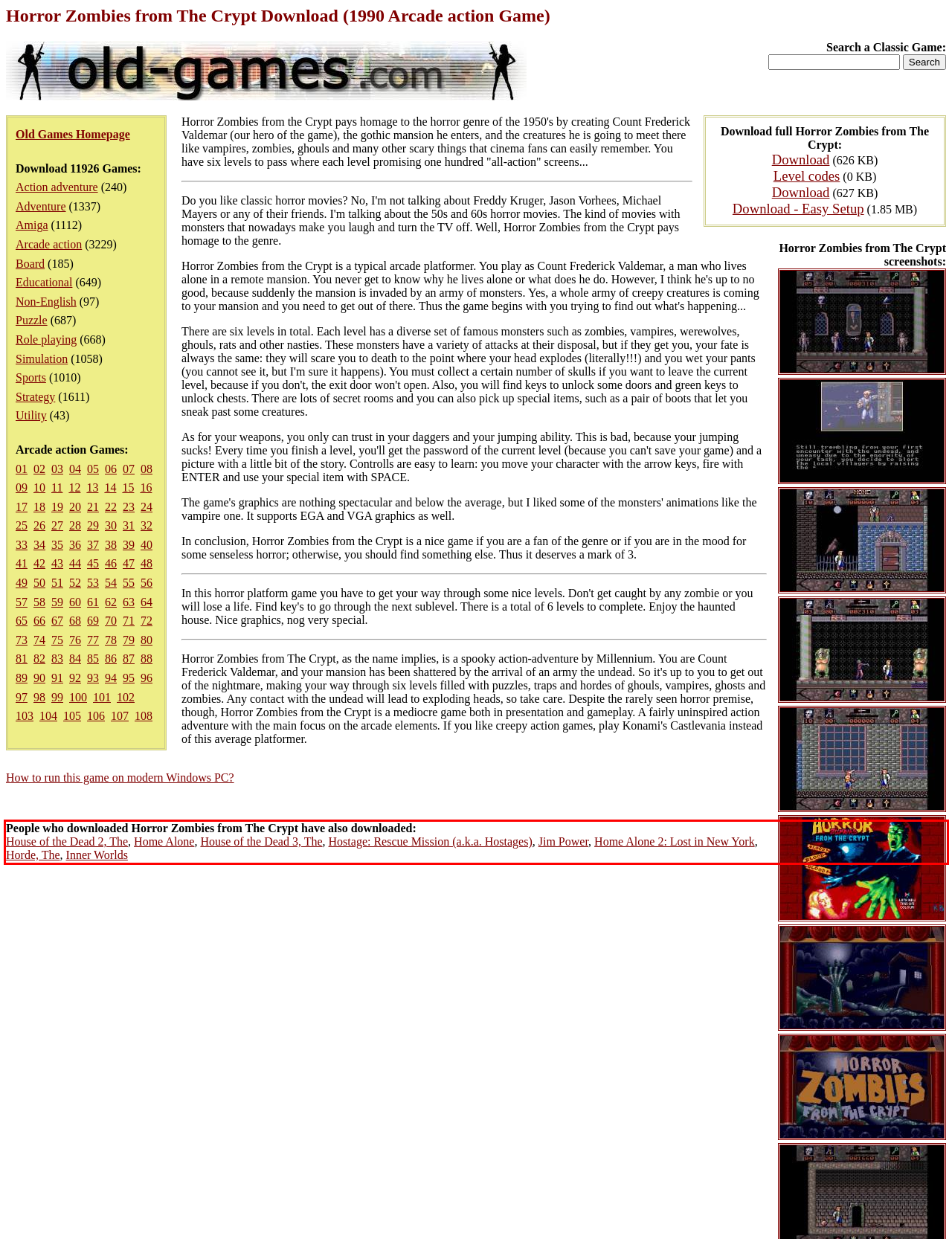Analyze the screenshot of the webpage that features a red bounding box and recognize the text content enclosed within this red bounding box.

People who downloaded Horror Zombies from The Crypt have also downloaded: House of the Dead 2, The, Home Alone, House of the Dead 3, The, Hostage: Rescue Mission (a.k.a. Hostages), Jim Power, Home Alone 2: Lost in New York, Horde, The, Inner Worlds